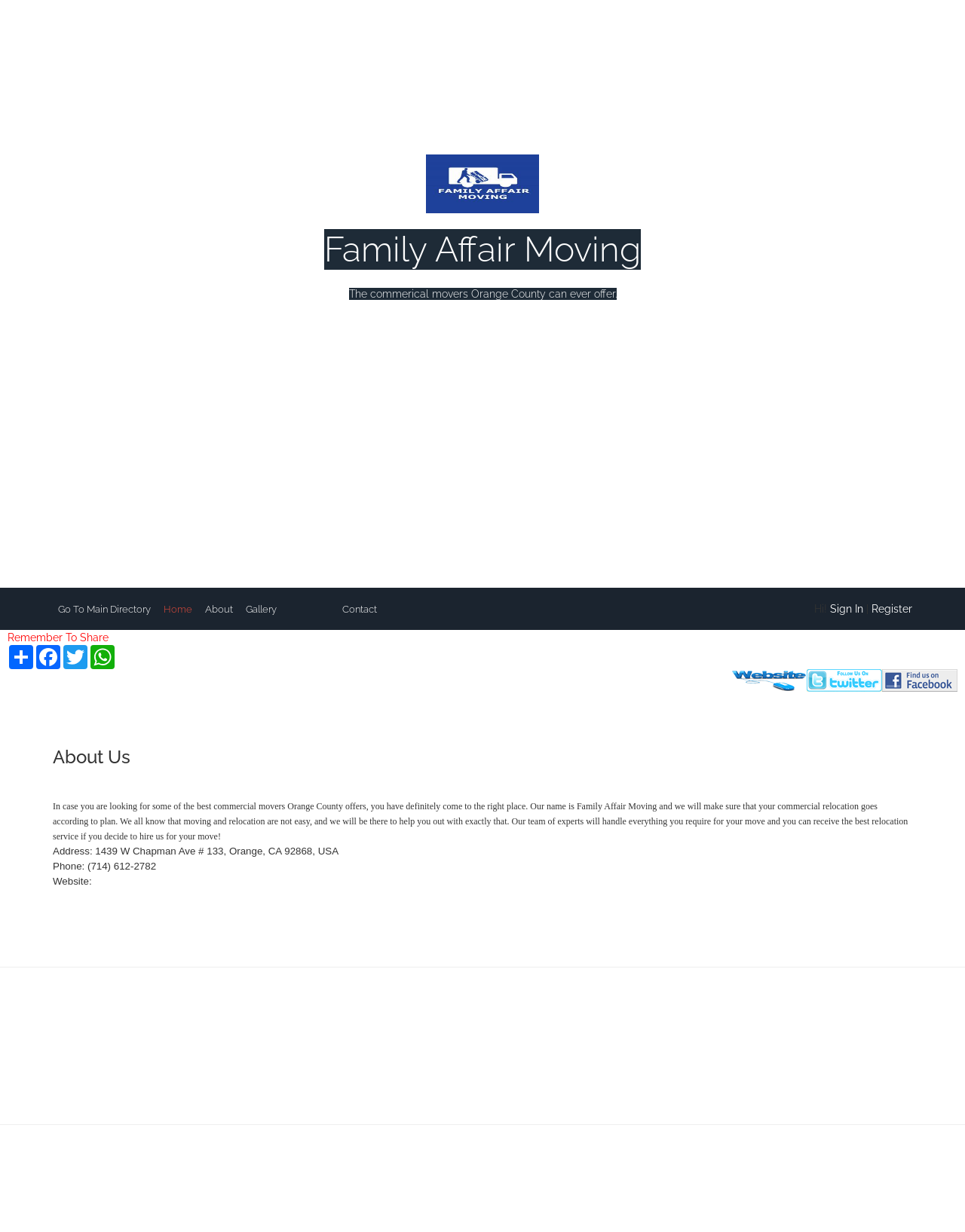Please identify the bounding box coordinates of the clickable area that will fulfill the following instruction: "Click on Contact Us". The coordinates should be in the format of four float numbers between 0 and 1, i.e., [left, top, right, bottom].

[0.424, 0.264, 0.576, 0.295]